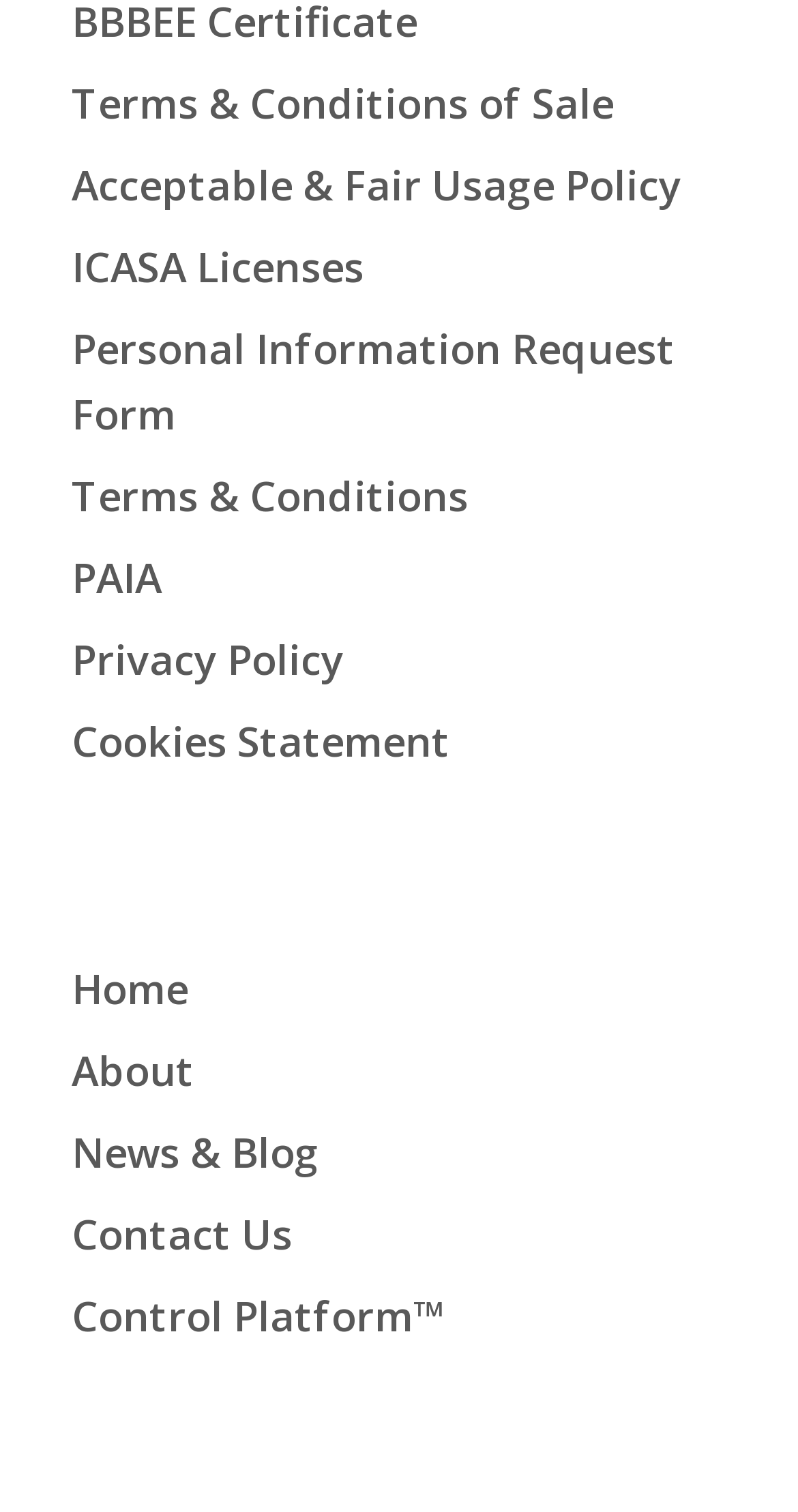Identify the bounding box of the UI element described as follows: "PAIA". Provide the coordinates as four float numbers in the range of 0 to 1 [left, top, right, bottom].

[0.09, 0.364, 0.203, 0.401]